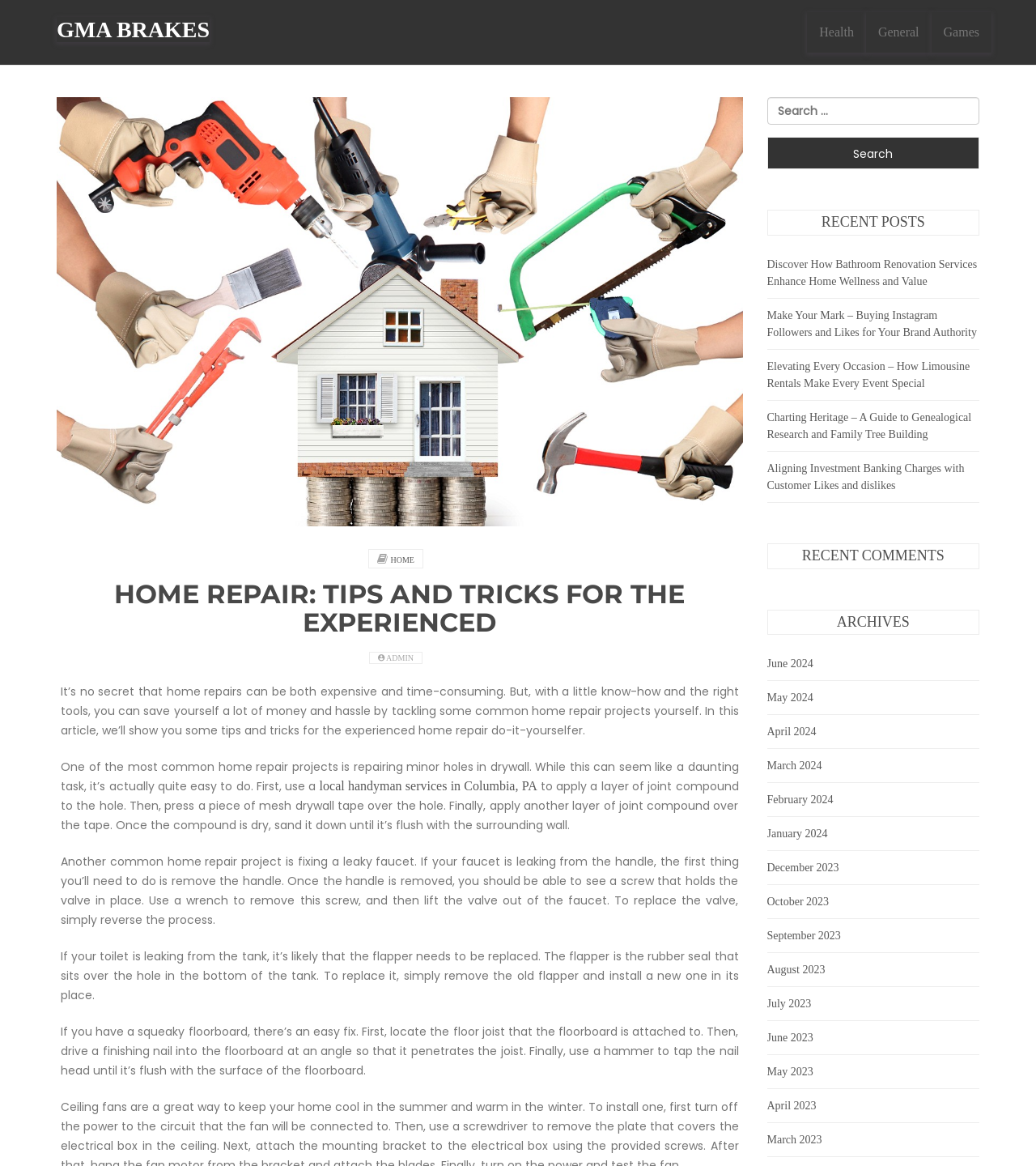Offer an extensive depiction of the webpage and its key elements.

This webpage is about home repair tips and tricks for experienced DIYers. At the top, there is a heading "GMA BRAKES" and a link with the same text. Below it, there are three links to different categories: "Health", "General", and "Games". 

On the left side, there is an image related to home repair, and above it, there is a header section with links to "HOME" and "ADMIN". The main heading "HOME REPAIR: TIPS AND TRICKS FOR THE EXPERIENCED" is located below the image.

The main content of the webpage consists of four paragraphs of text, each describing a different home repair project, including repairing minor holes in drywall, fixing a leaky faucet, replacing a toilet flapper, and fixing a squeaky floorboard. There is also a link to "local handyman services in Columbia, PA" within the text.

On the right side, there is a search bar with a button and a label "Search for:". Below it, there are headings for "RECENT POSTS", "RECENT COMMENTS", and "ARCHIVES". Under "RECENT POSTS", there are five links to different articles, and under "ARCHIVES", there are 12 links to different months from 2023 and 2024.